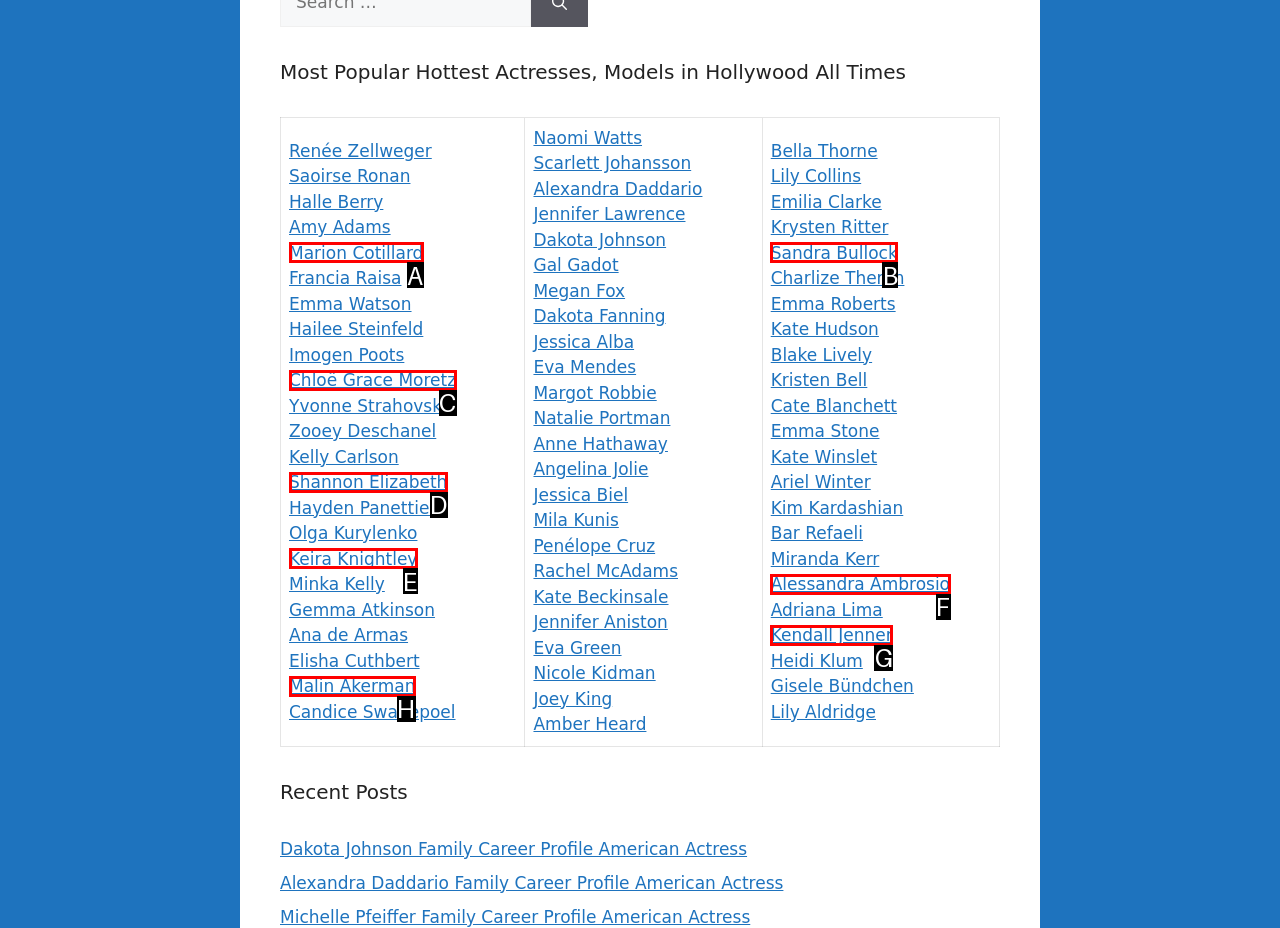Determine which UI element matches this description: Chloë Grace Moretz
Reply with the appropriate option's letter.

C